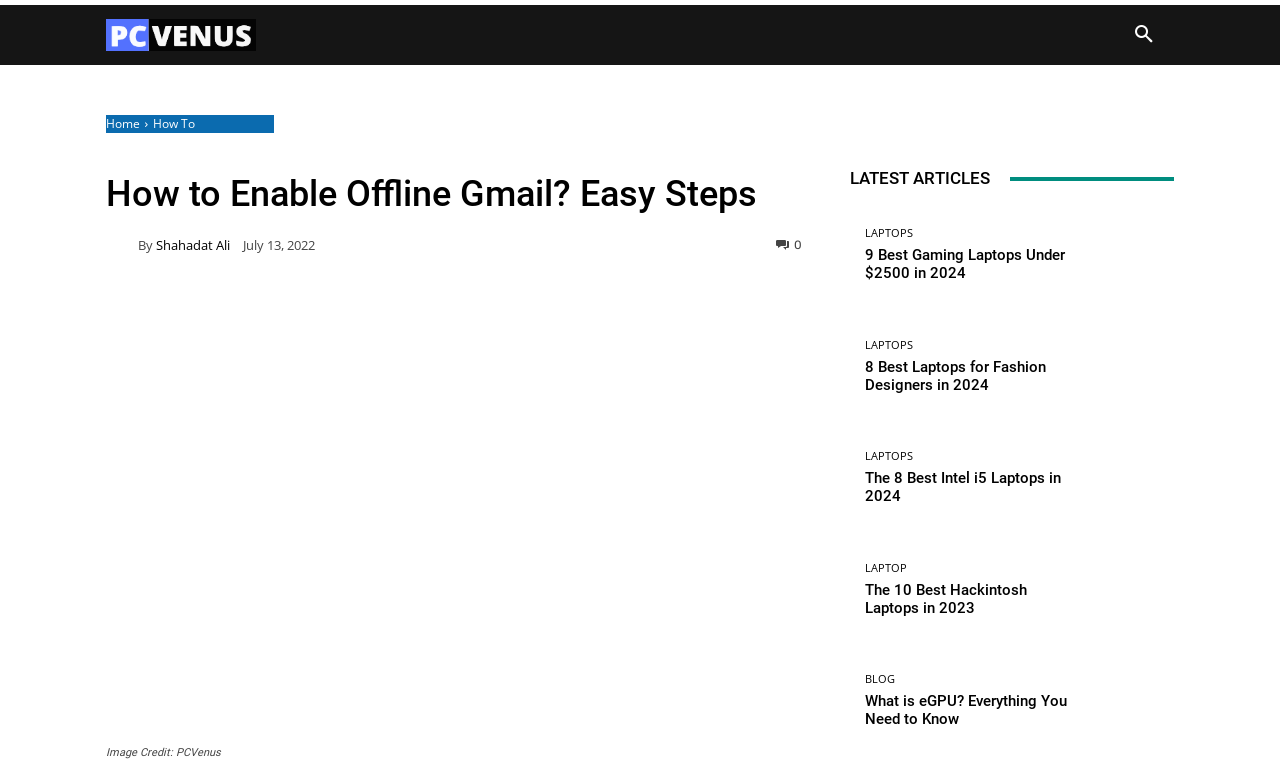Please locate and generate the primary heading on this webpage.

How to Enable Offline Gmail? Easy Steps